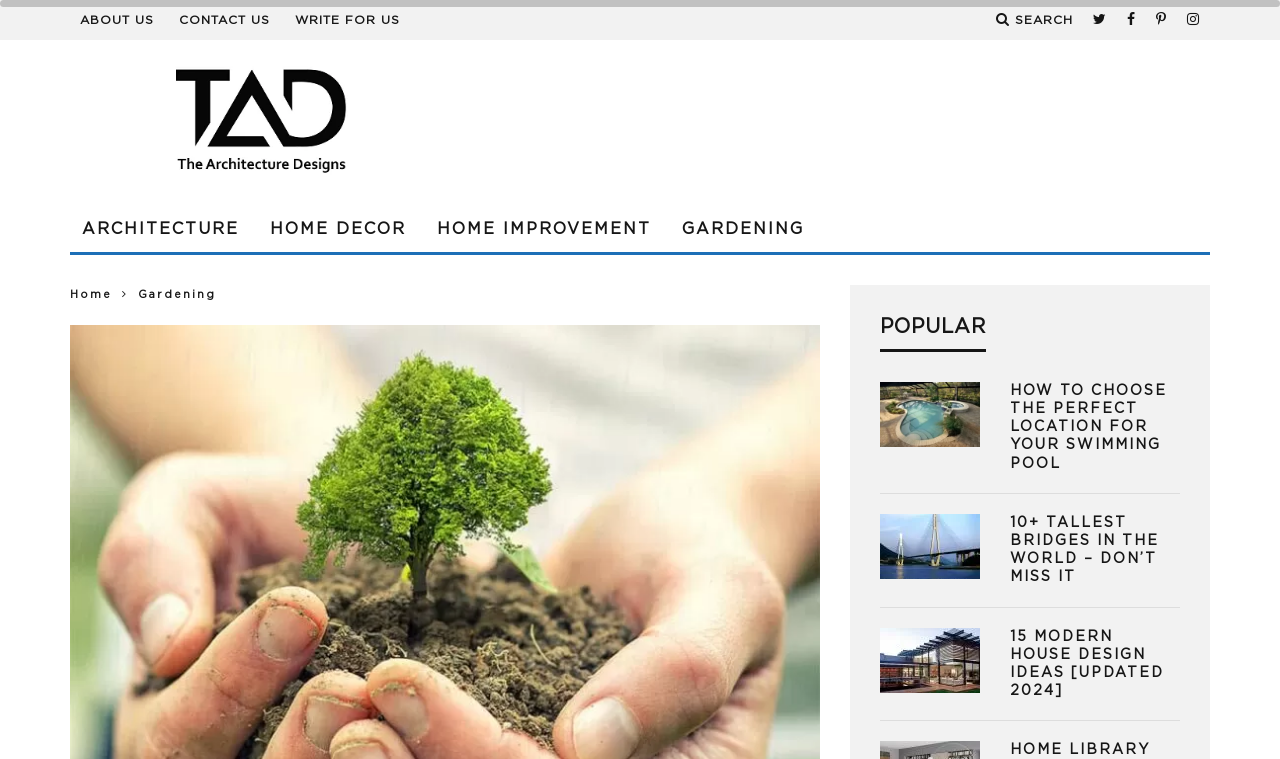Provide the bounding box coordinates for the area that should be clicked to complete the instruction: "Click on ABOUT US".

[0.062, 0.0, 0.12, 0.053]